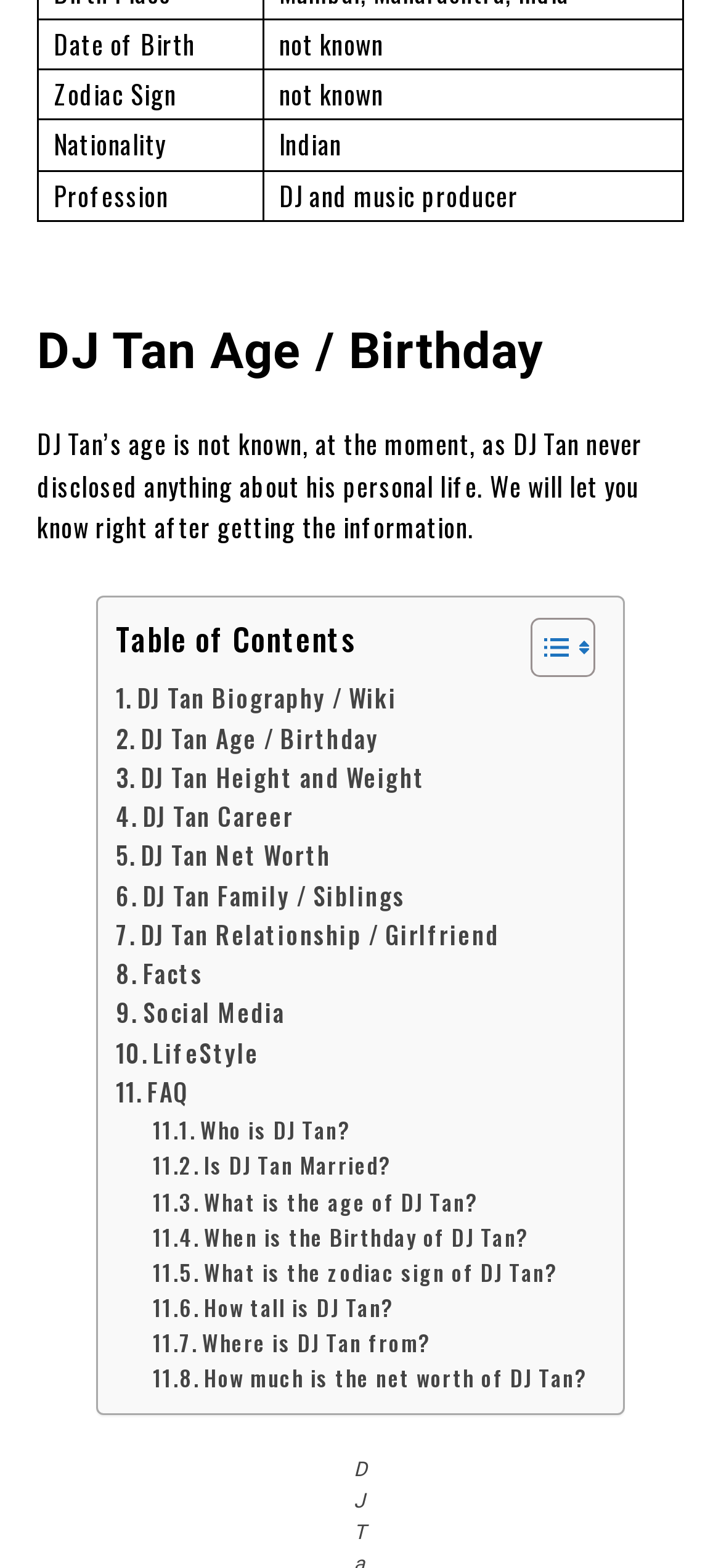Pinpoint the bounding box coordinates of the clickable area needed to execute the instruction: "Toggle Table of Content". The coordinates should be specified as four float numbers between 0 and 1, i.e., [left, top, right, bottom].

[0.698, 0.393, 0.814, 0.433]